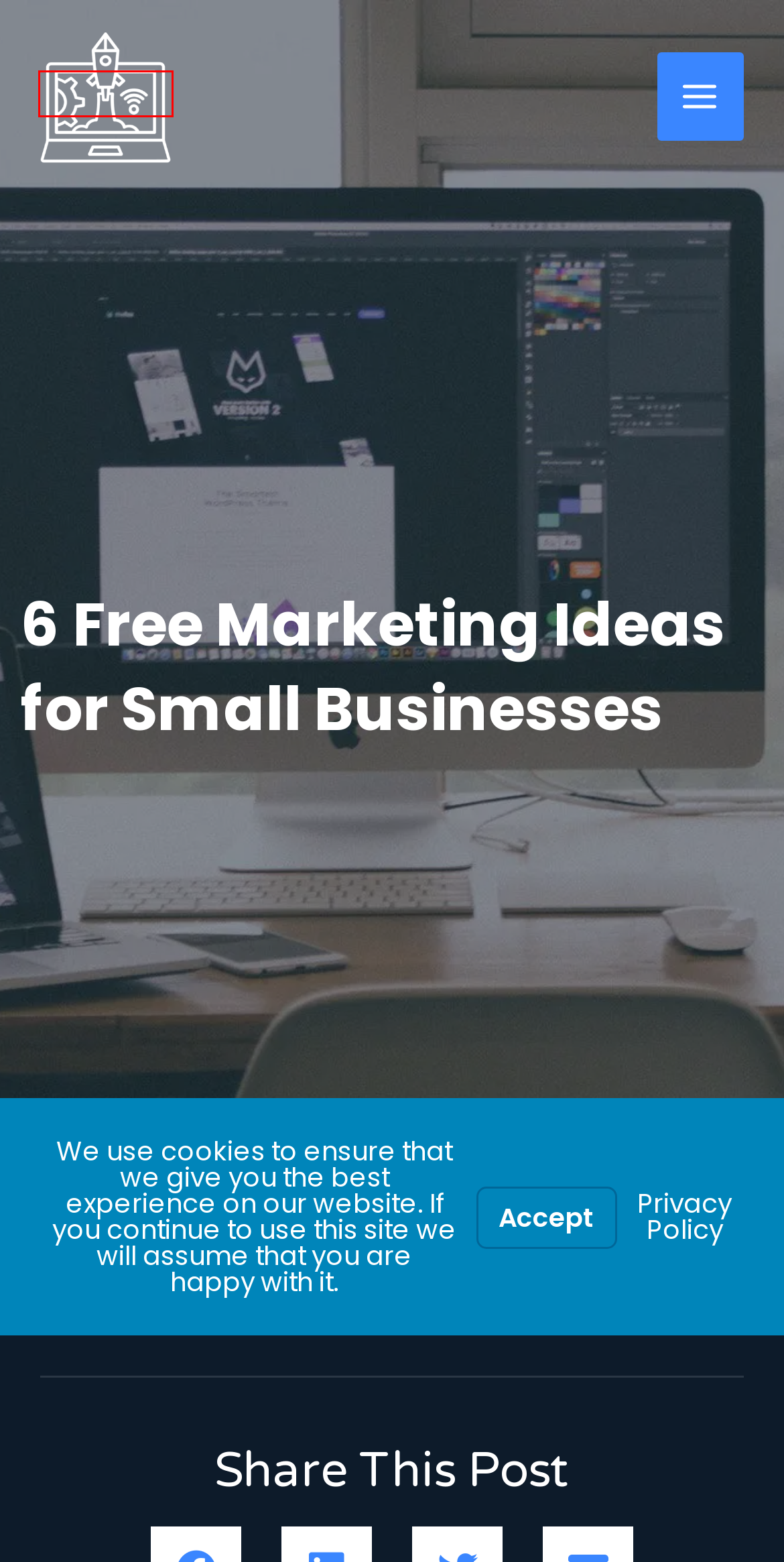You are given a screenshot of a webpage within which there is a red rectangle bounding box. Please choose the best webpage description that matches the new webpage after clicking the selected element in the bounding box. Here are the options:
A. Privacy Policy | The #1 Web Design Agency in Kent - Ready Set Web
B. WordPress is King. Long Live the King | The #1 Web Design Agency in Kent - Ready Set Web
C. Contact Us Today | Ready, Steady Web | Web Design Kent
D. The #1 SEO Agency to Grow Your Business Online - Ready Set Web
E. The #1 Web Design Agency for Web Design & SEO - Ready Set Web
F. How to optimise your website for local SEO | Ready Set Web
G. Boost Your Website's Performance with Super Fast Managed WordPress Hosting
H. Ready Set Web | Web Design Agency Based in Kent | Get In Touch

H